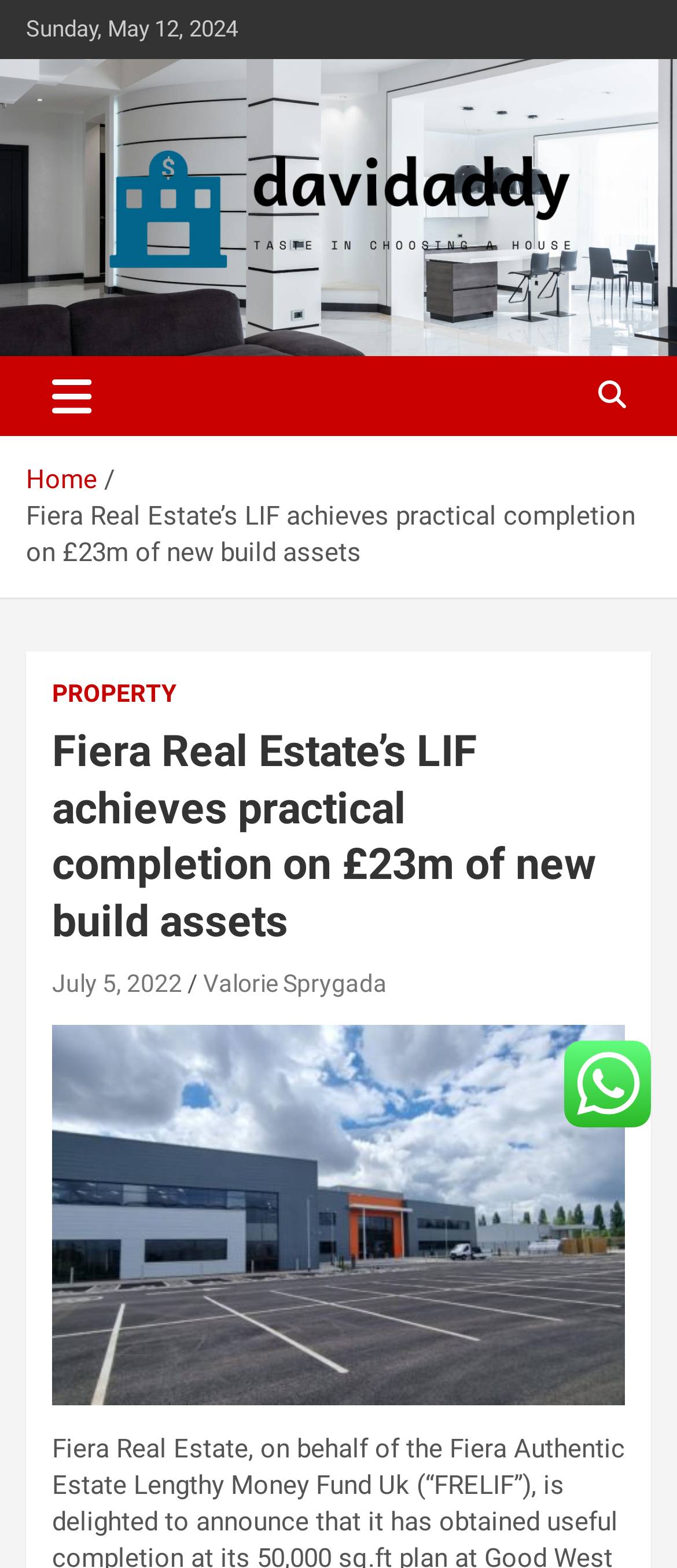Provide the bounding box coordinates of the HTML element described by the text: "July 5, 2022".

[0.077, 0.618, 0.269, 0.636]